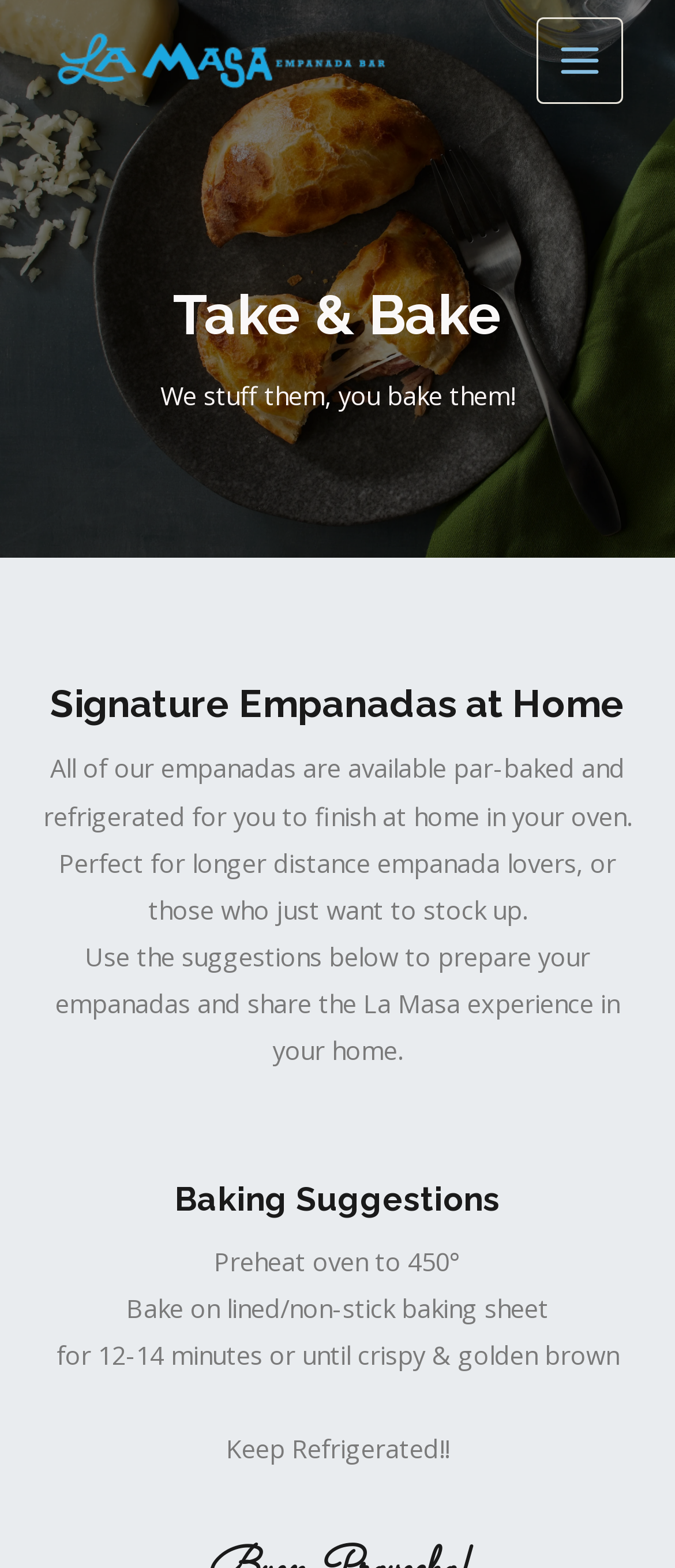Using the webpage screenshot and the element description Main Menu, determine the bounding box coordinates. Specify the coordinates in the format (top-left x, top-left y, bottom-right x, bottom-right y) with values ranging from 0 to 1.

[0.795, 0.011, 0.923, 0.066]